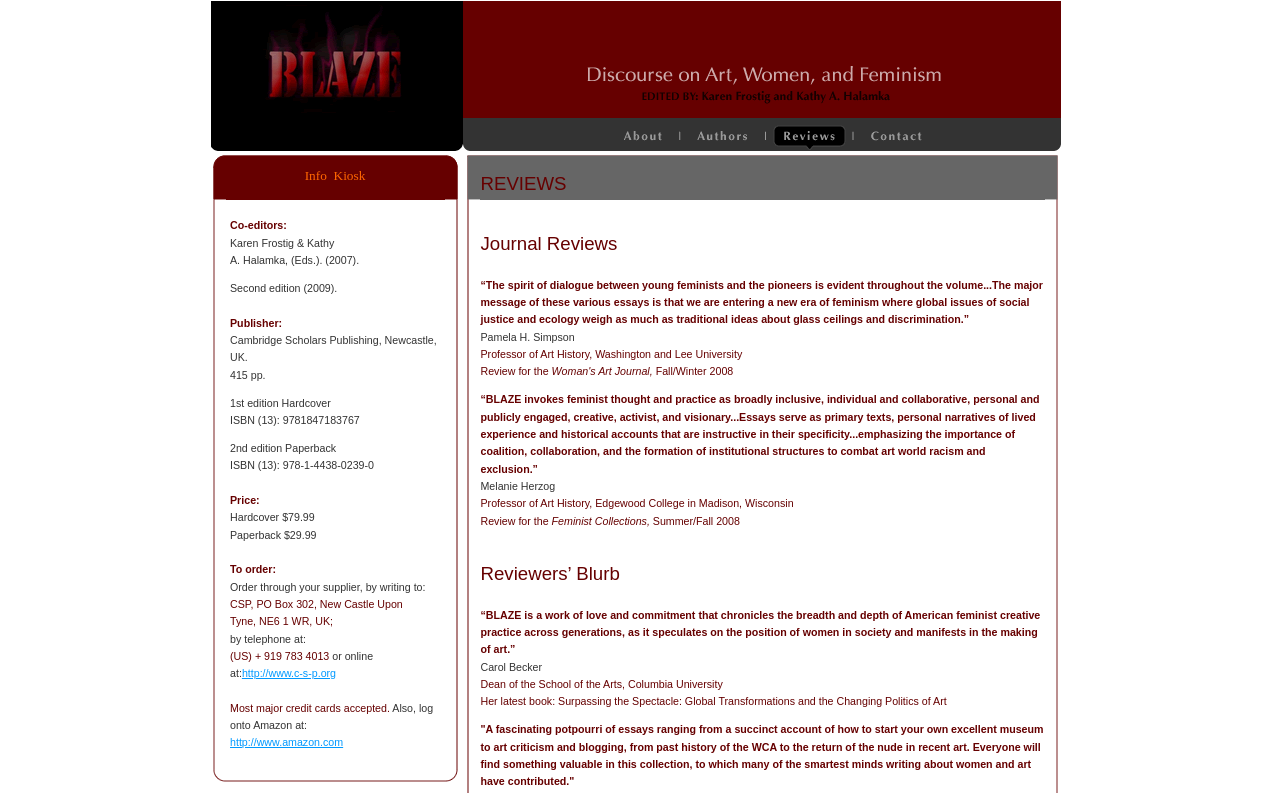How can you order the book?
Based on the image, provide a one-word or brief-phrase response.

Through supplier, by writing, by telephone, or online